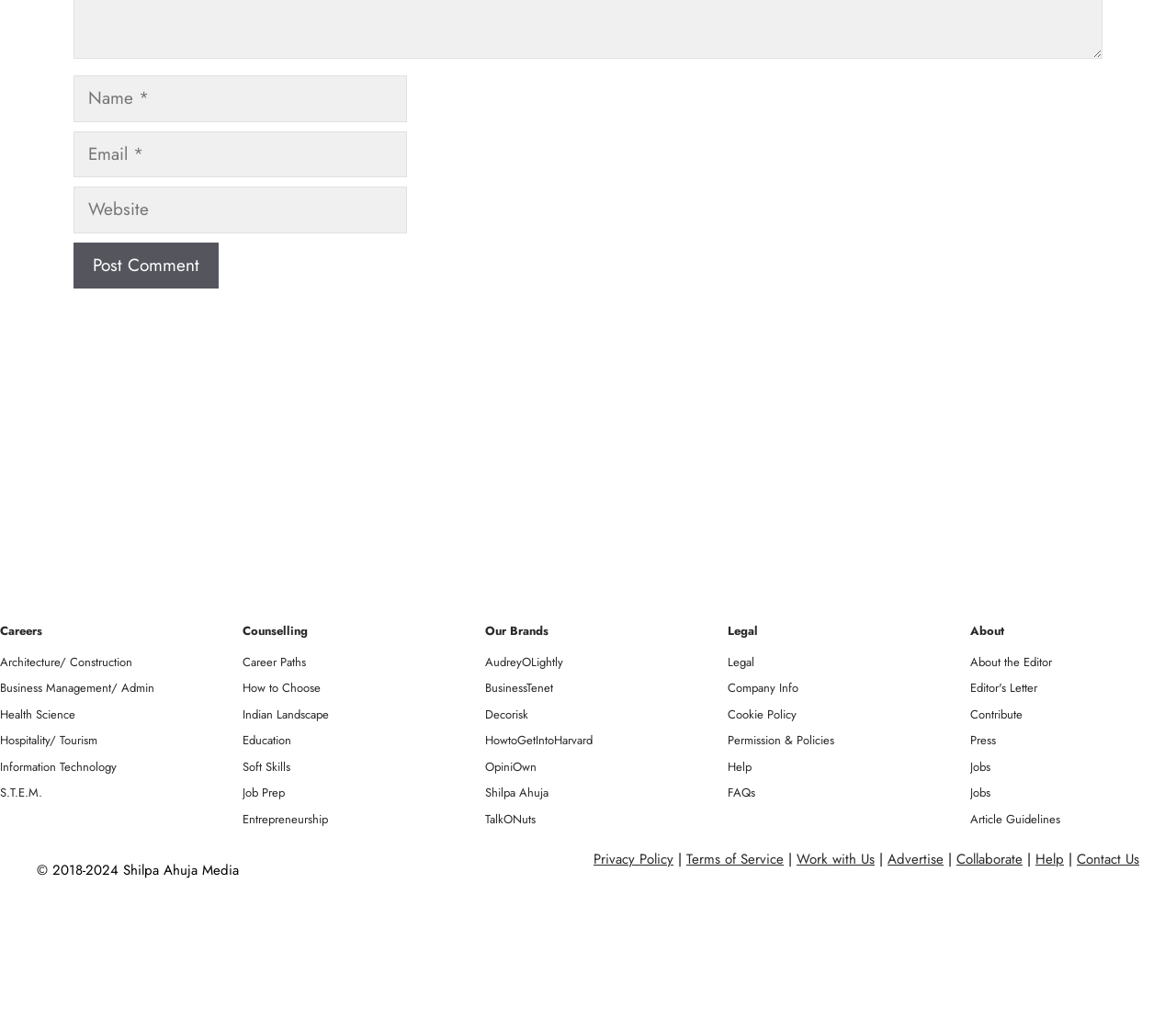Locate the bounding box coordinates of the element that should be clicked to execute the following instruction: "Visit the About page".

[0.825, 0.611, 0.854, 0.628]